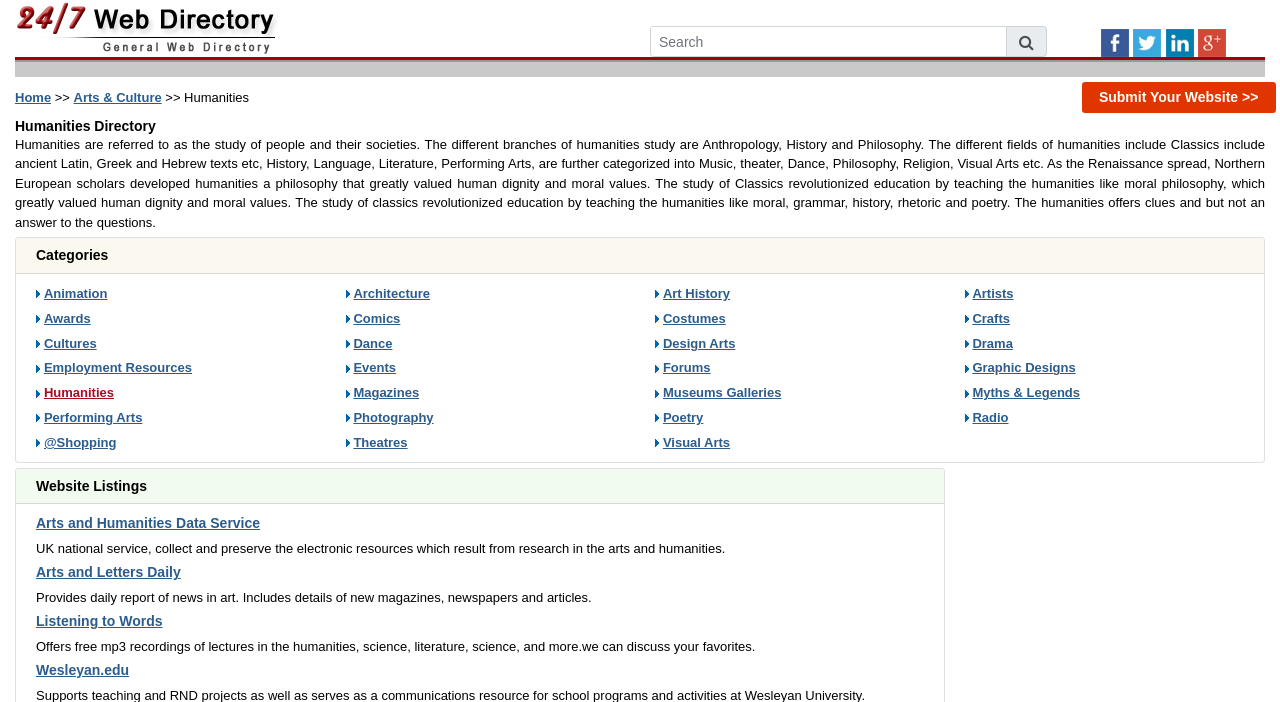Can you find the bounding box coordinates for the element that needs to be clicked to execute this instruction: "Search for a website"? The coordinates should be given as four float numbers between 0 and 1, i.e., [left, top, right, bottom].

[0.508, 0.037, 0.786, 0.081]